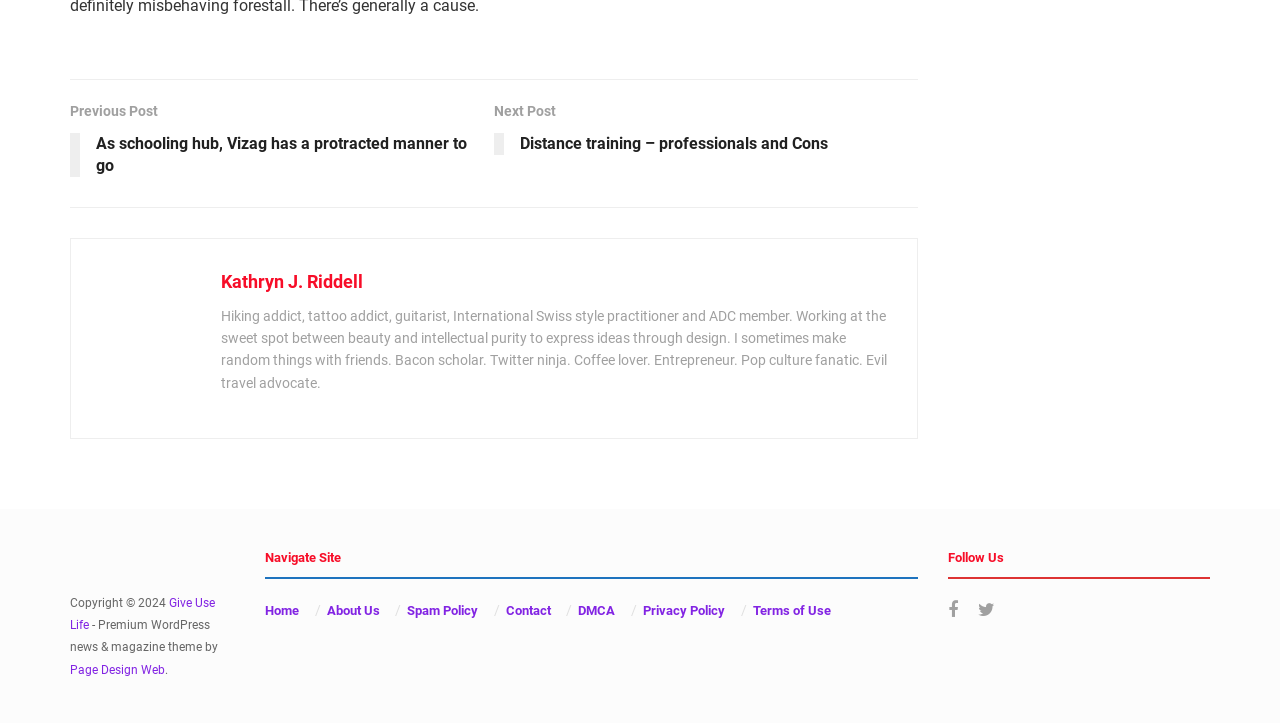Find the bounding box coordinates for the area you need to click to carry out the instruction: "Click on the 'FiiO FW5' link". The coordinates should be four float numbers between 0 and 1, indicated as [left, top, right, bottom].

None